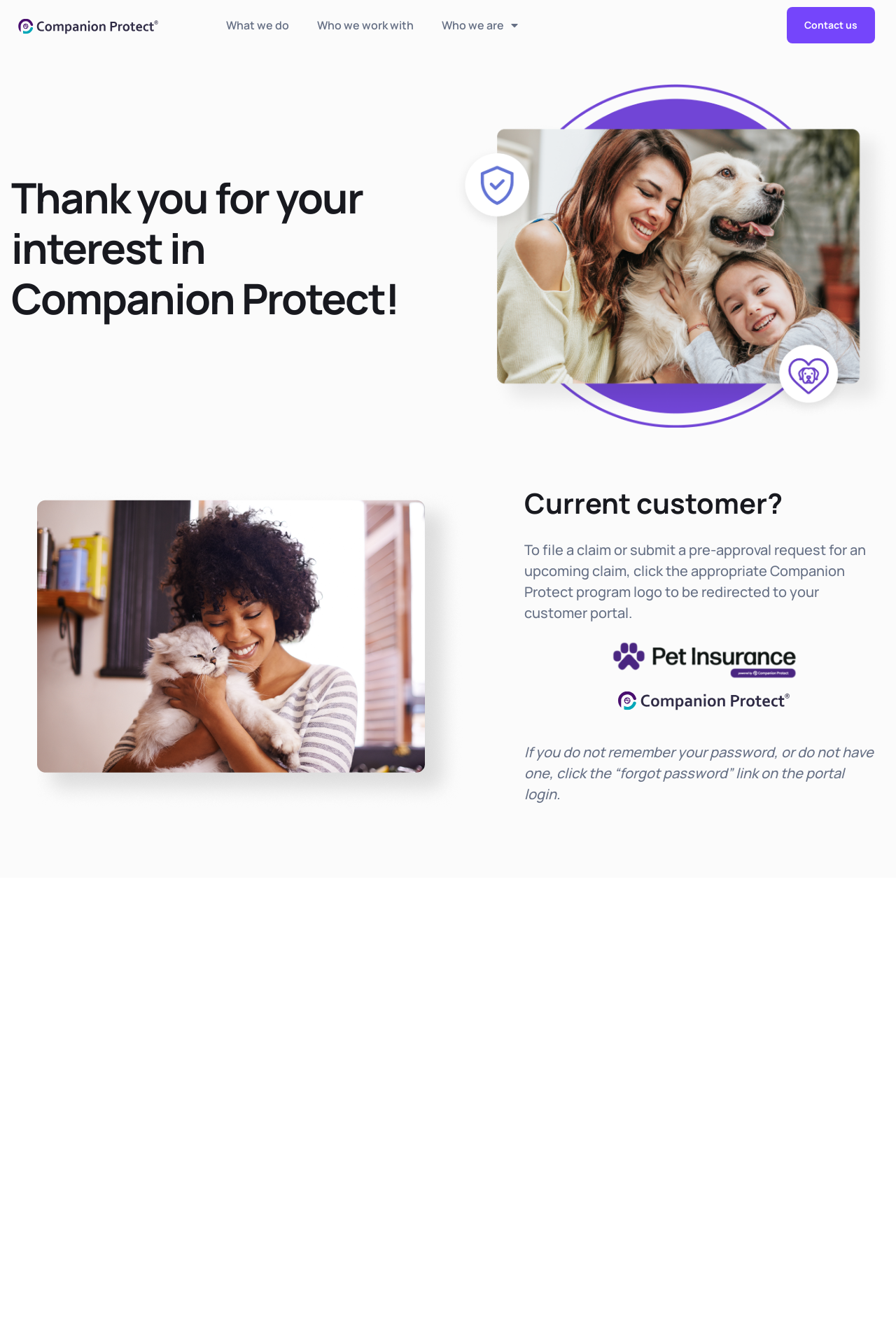Given the description "Who we are", determine the bounding box of the corresponding UI element.

[0.477, 0.007, 0.594, 0.031]